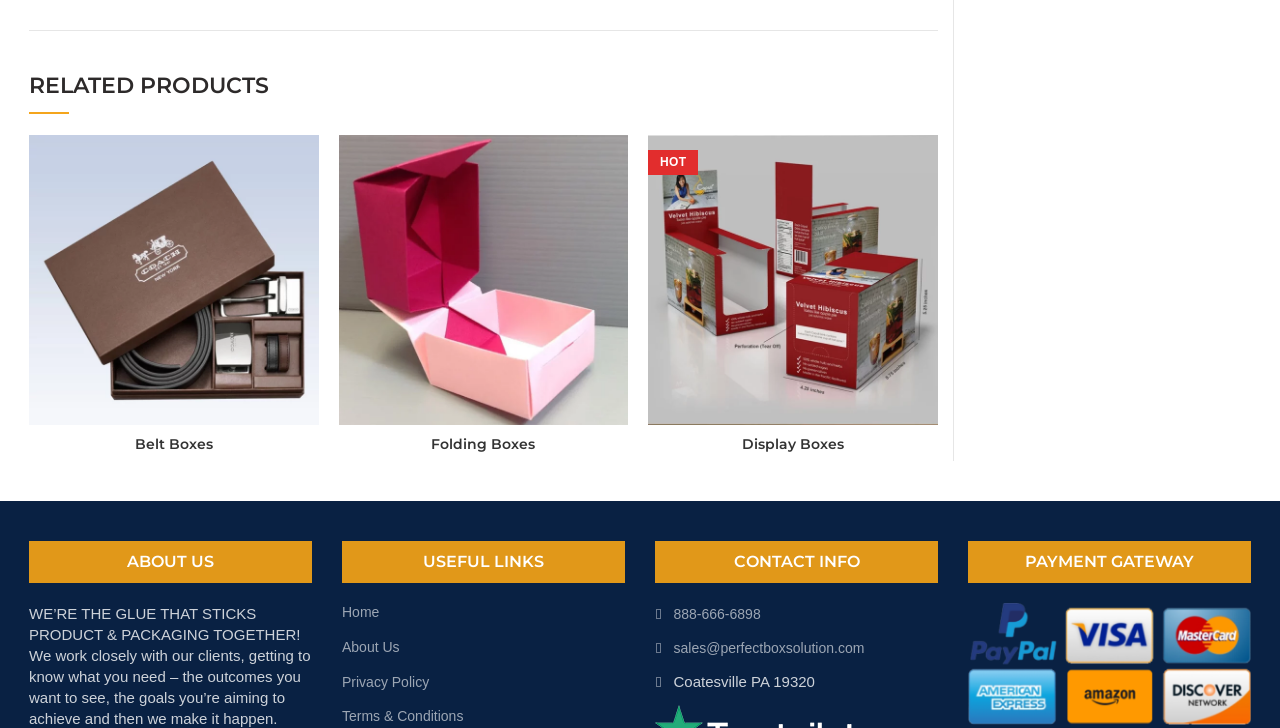Find and provide the bounding box coordinates for the UI element described here: "888-666-6898". The coordinates should be given as four float numbers between 0 and 1: [left, top, right, bottom].

[0.526, 0.833, 0.594, 0.855]